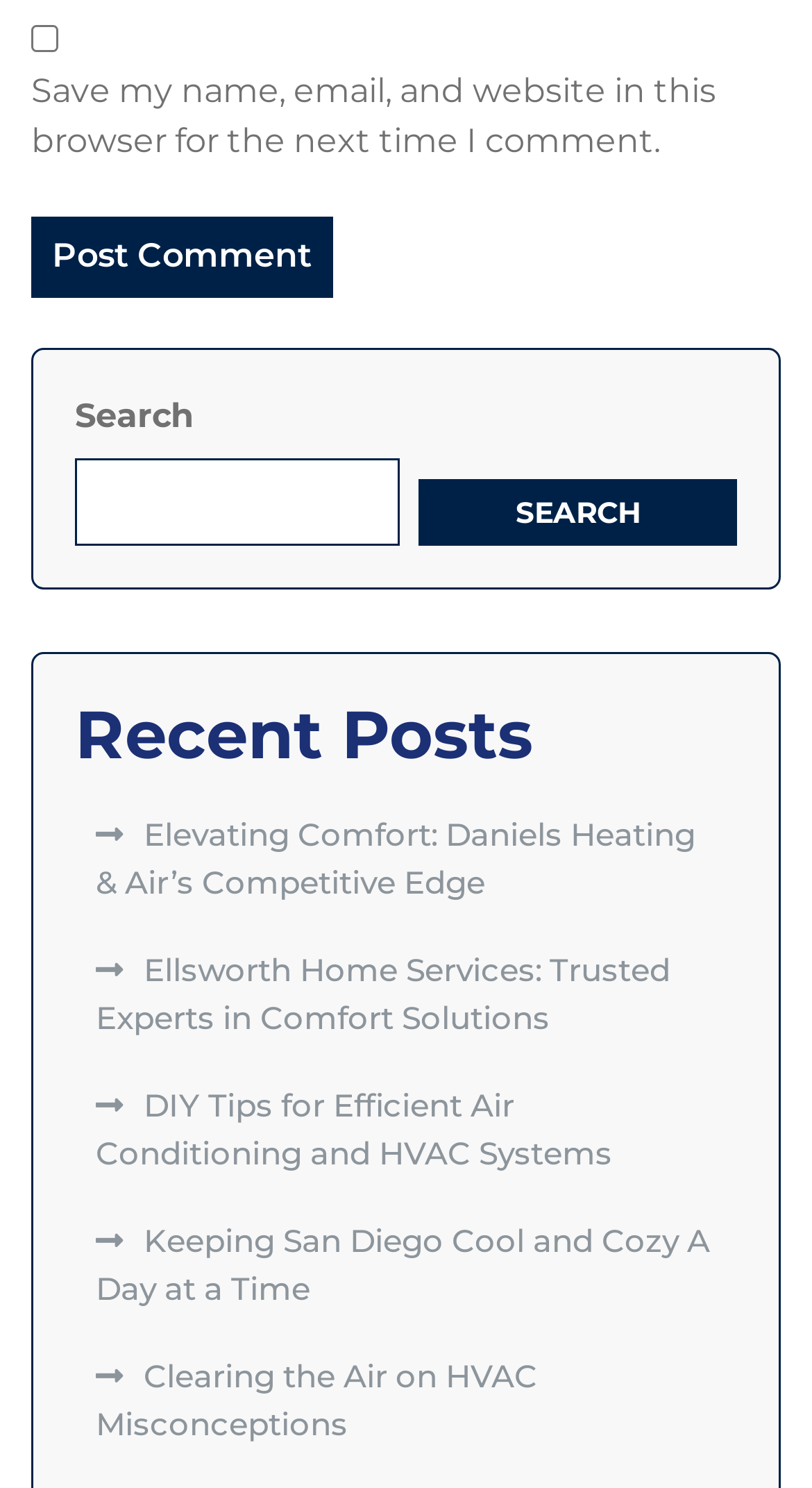What type of content is listed below the search bar?
Based on the visual content, answer with a single word or a brief phrase.

Recent Posts